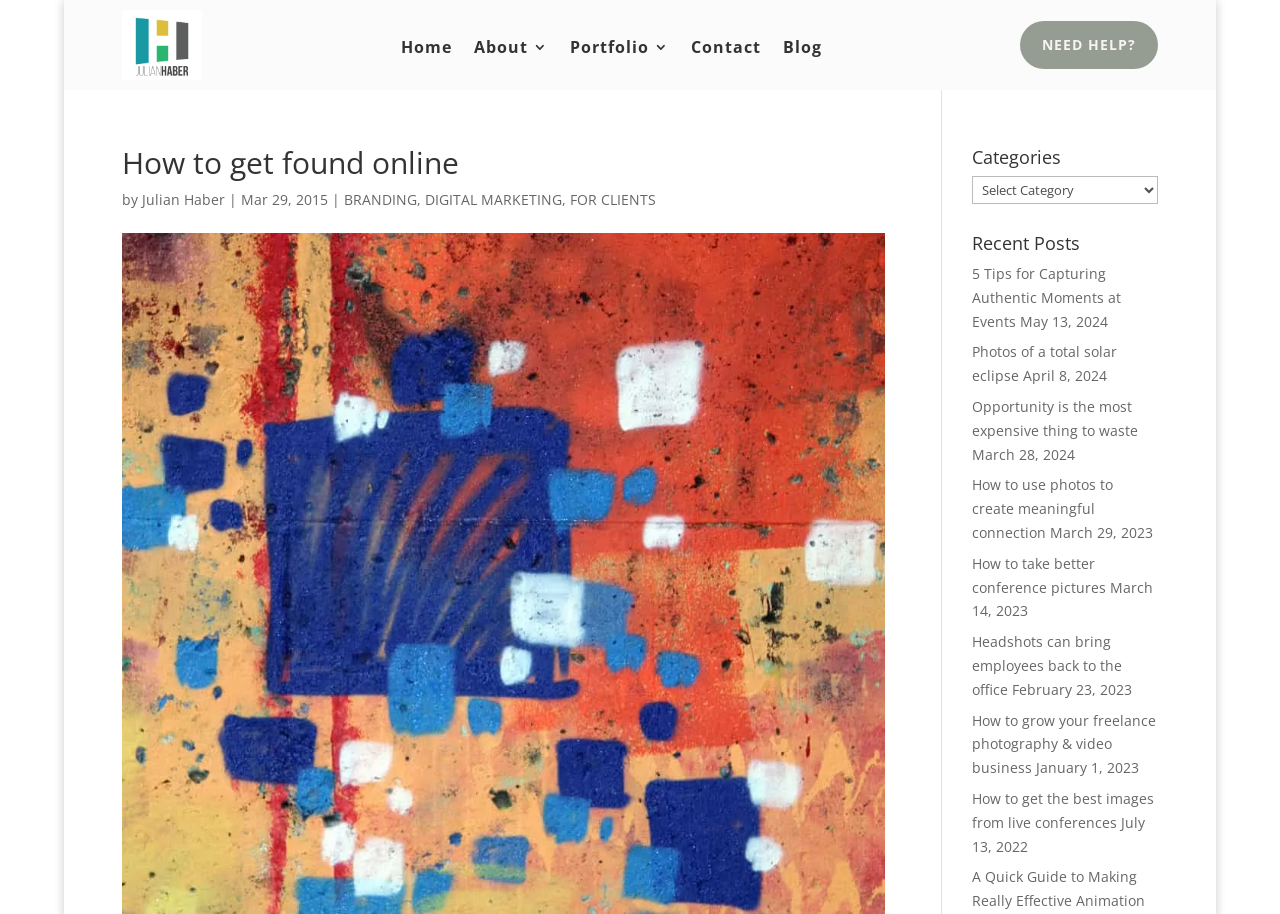Create a detailed summary of the webpage's content and design.

This webpage is about Julian Haber Photography & Creative Services. At the top left corner, there is a logo of Julian Haber Creative, which is an image linked to the homepage. Next to the logo, there are navigation links to different sections of the website, including Home, About, Portfolio, Contact, and Blog.

Below the navigation links, there is a heading that reads "How to get found online" followed by the author's name, Julian Haber, and the date March 29, 2015. There are also links to related topics, such as BRANDING, DIGITAL MARKETING, and FOR CLIENTS.

On the right side of the page, there are two sections. The top section is labeled "Categories" and has a dropdown menu. Below that, there is a section labeled "Recent Posts" that lists several blog posts with titles, dates, and links to the full articles. The posts are dated from 2022 to 2024 and have titles such as "5 Tips for Capturing Authentic Moments at Events", "Photos of a total solar eclipse", and "How to use photos to create meaningful connection".